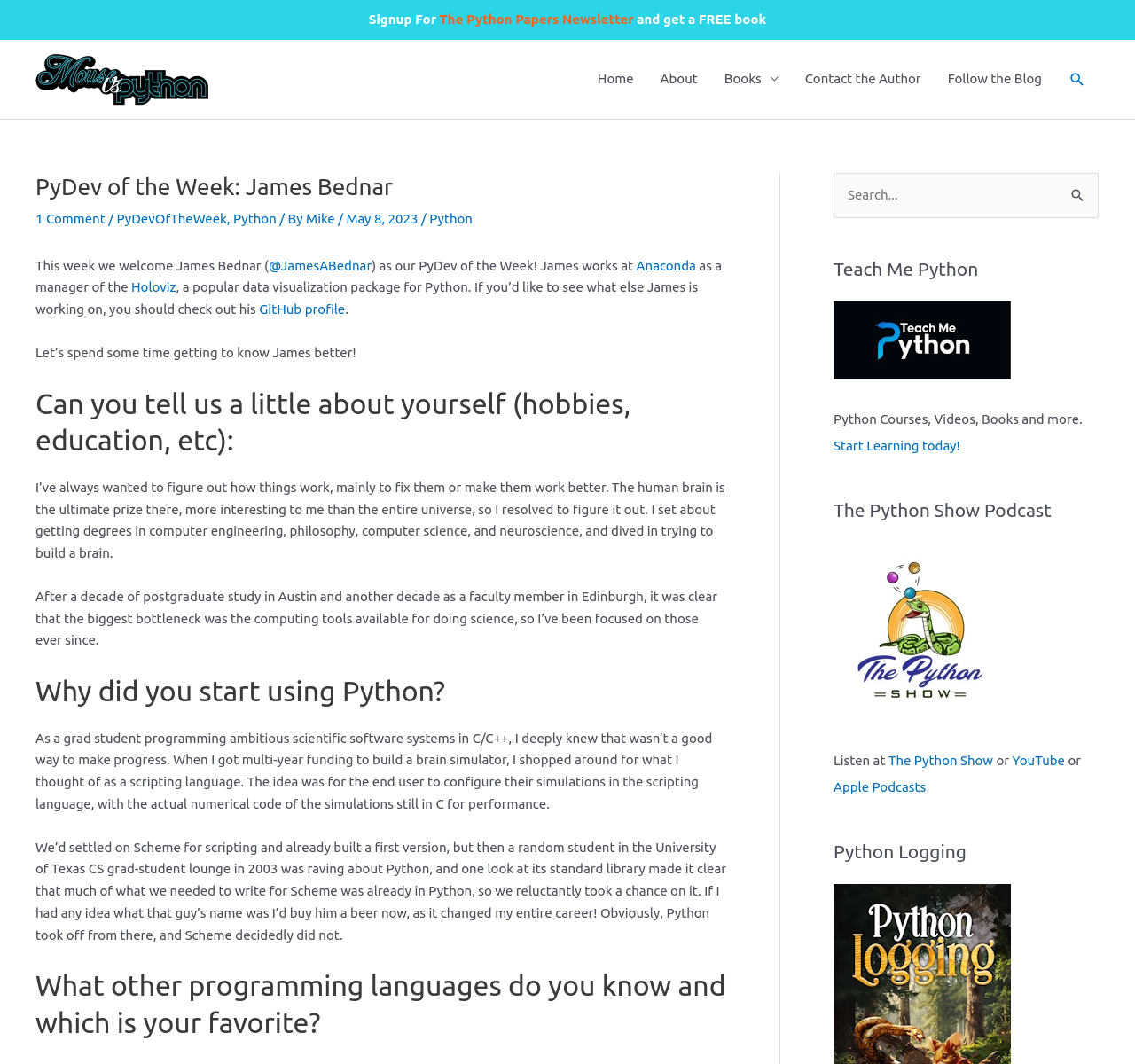What is the name of the popular data visualization package for Python?
Provide a short answer using one word or a brief phrase based on the image.

Holoviz